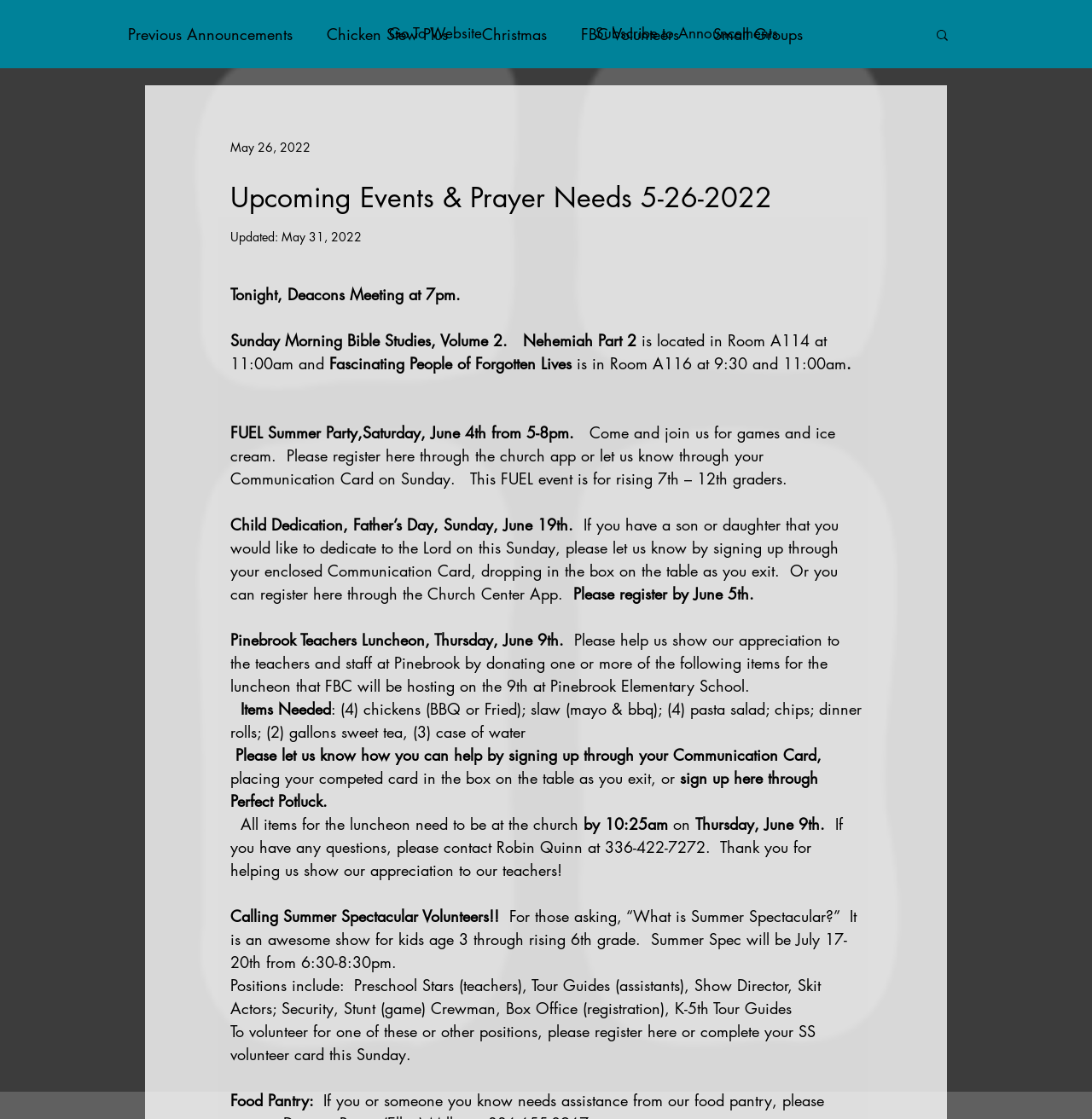What is the purpose of the Pinebrook Teachers Luncheon?
Analyze the image and provide a thorough answer to the question.

I found the answer by reading the text content of the webpage, specifically the sentence 'Please help us show our appreciation to the teachers and staff at Pinebrook by donating one or more of the following items for the luncheon that FBC will be hosting on the 9th at Pinebrook Elementary School.' which indicates that the purpose of the luncheon is to show appreciation to the teachers and staff.